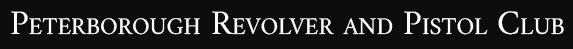Using the information shown in the image, answer the question with as much detail as possible: What tone does the image set for the viewer?

The visual introduction of the club's name sets a tone that invites viewers to explore further into the activities and achievements of its members, likely showcasing gallery results or event highlights related to the club.